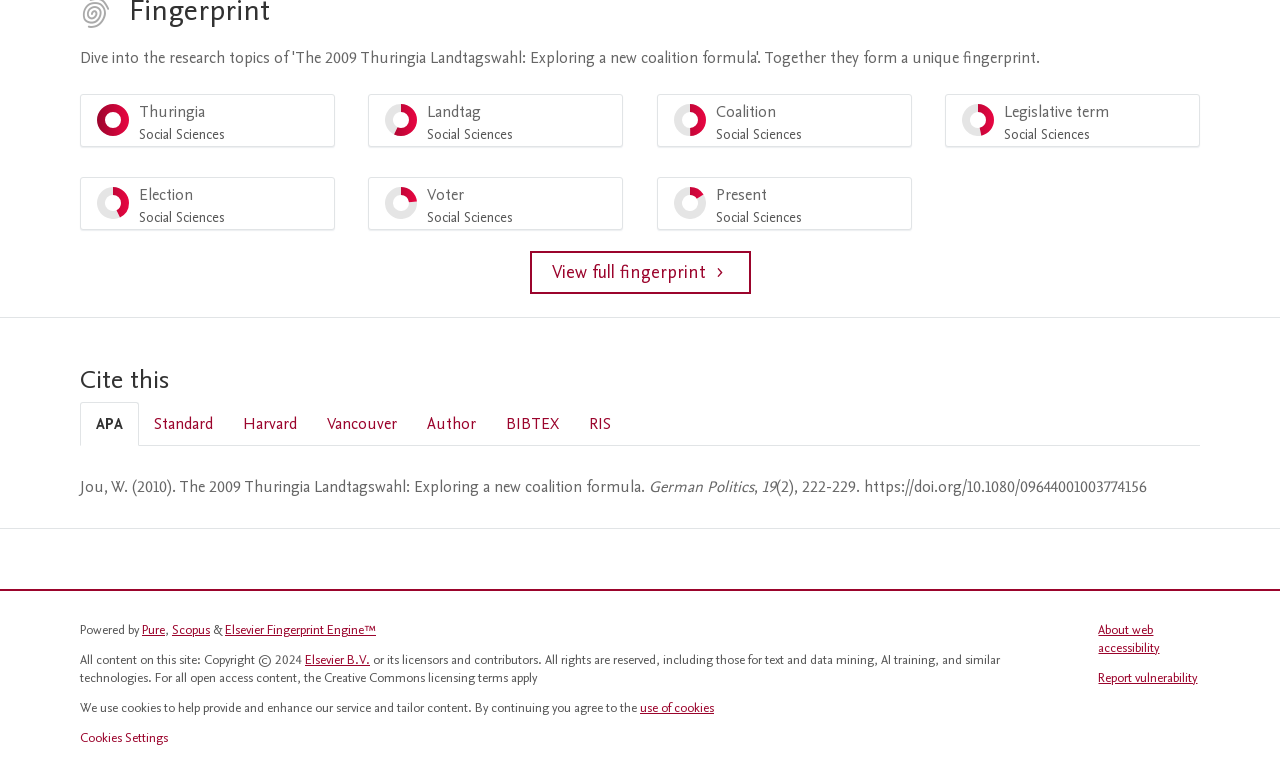Can you determine the bounding box coordinates of the area that needs to be clicked to fulfill the following instruction: "Change cookies settings"?

[0.062, 0.964, 0.131, 0.984]